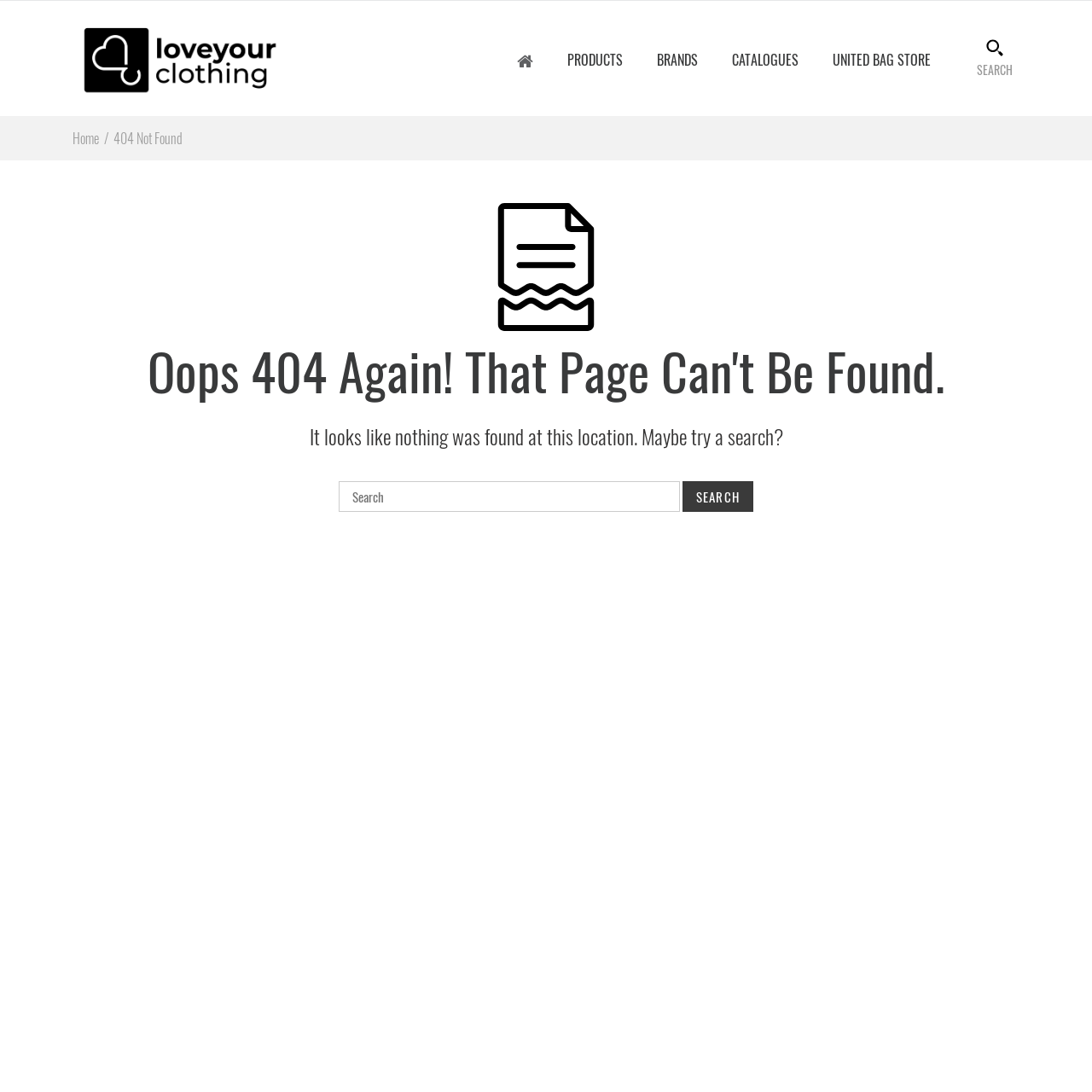Please find the bounding box coordinates of the clickable region needed to complete the following instruction: "go to home page". The bounding box coordinates must consist of four float numbers between 0 and 1, i.e., [left, top, right, bottom].

[0.066, 0.117, 0.091, 0.136]